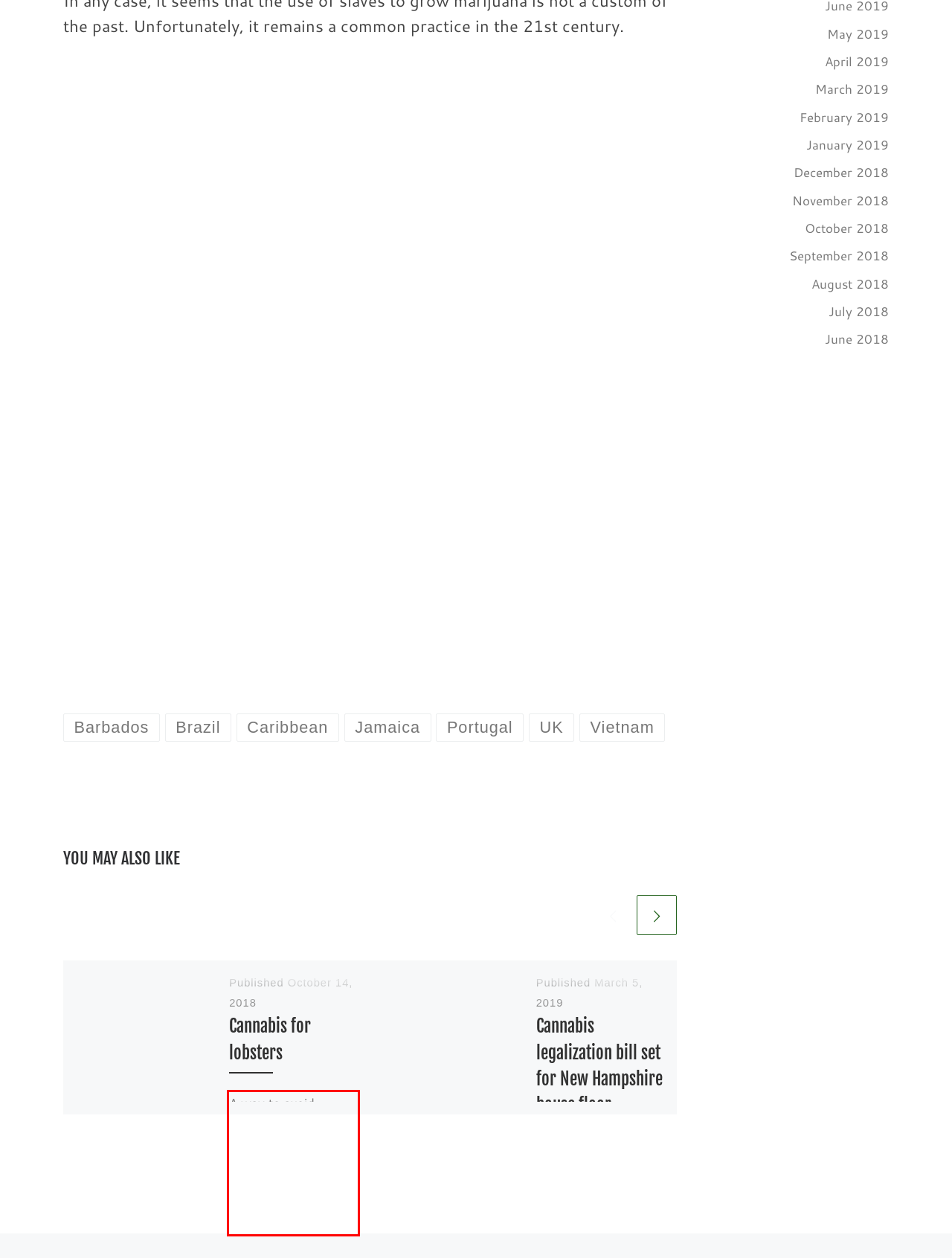You have a screenshot of a webpage where a UI element is enclosed in a red rectangle. Perform OCR to capture the text inside this red rectangle.

A way to avoid suffering while being boiled Some restaurants in Maine (USA) are starting to get their lobster high before being […]